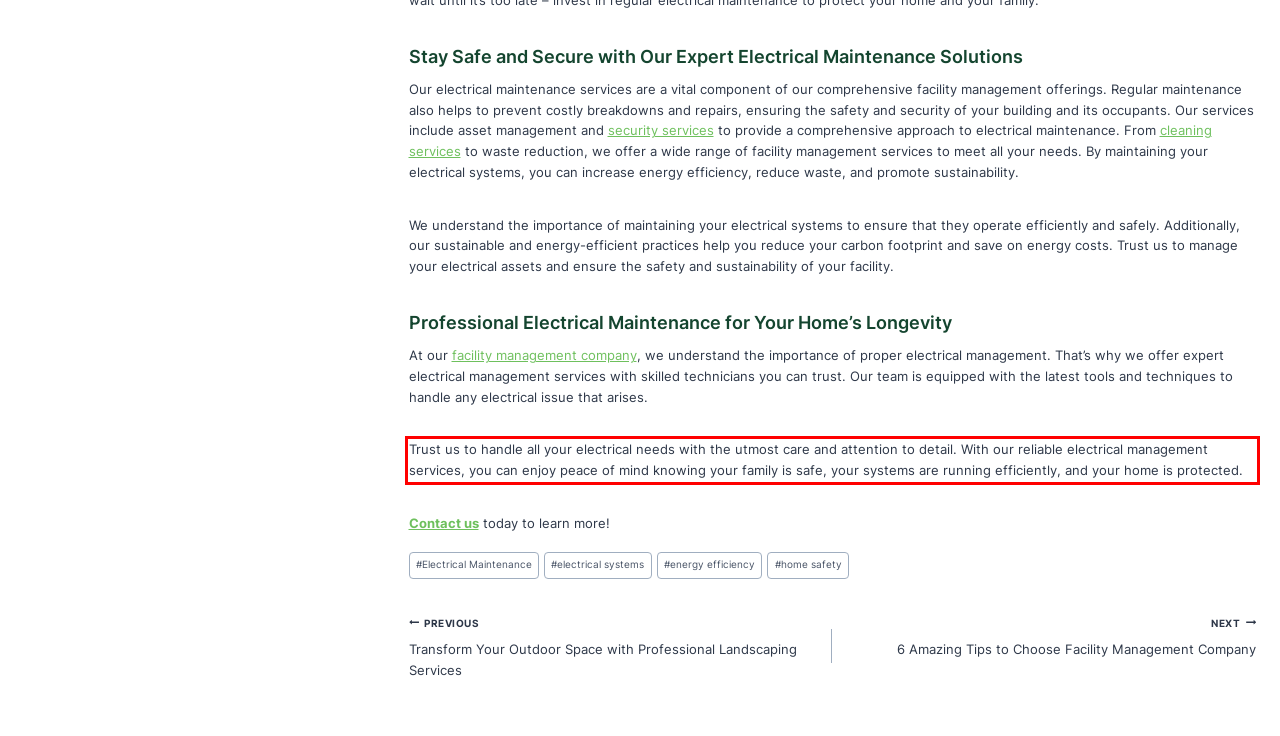Within the screenshot of a webpage, identify the red bounding box and perform OCR to capture the text content it contains.

Trust us to handle all your electrical needs with the utmost care and attention to detail. With our reliable electrical management services, you can enjoy peace of mind knowing your family is safe, your systems are running efficiently, and your home is protected.